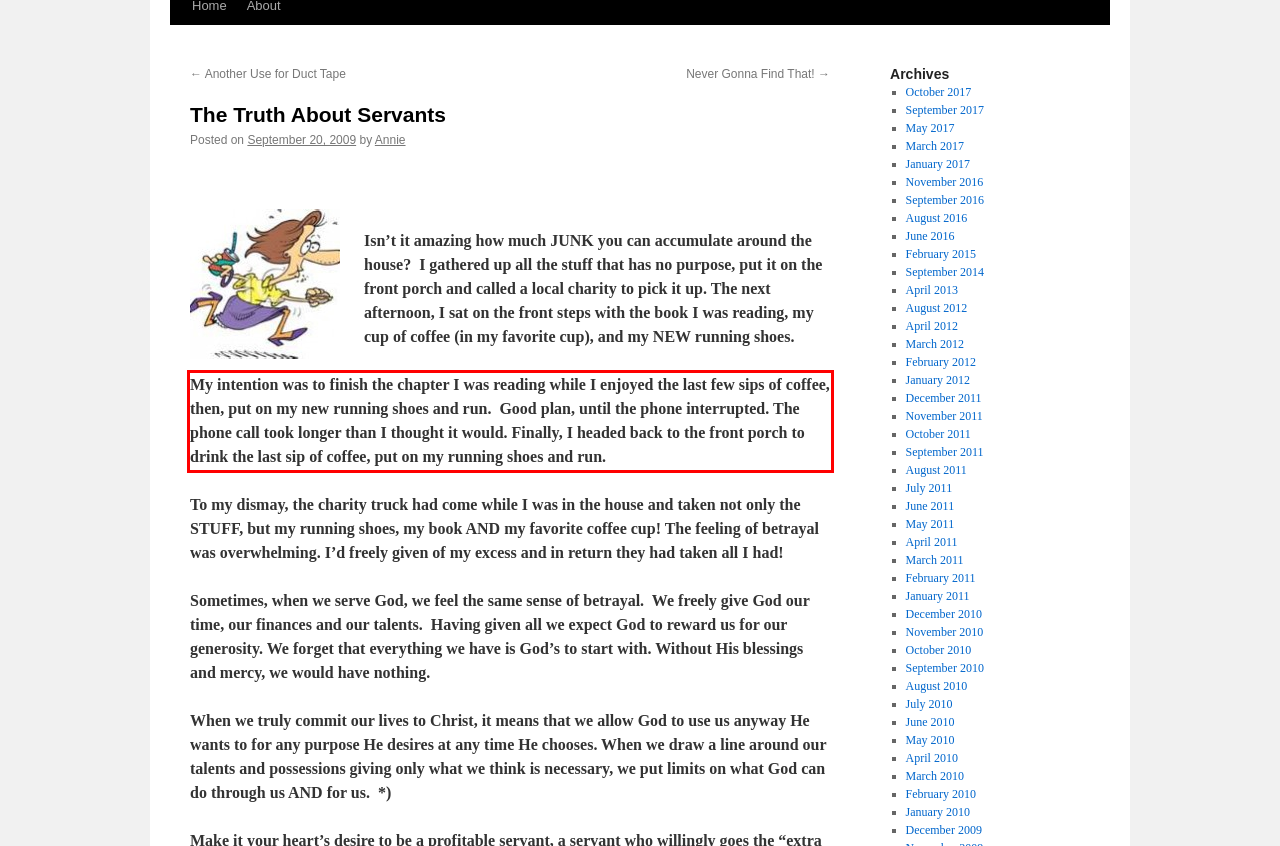You are looking at a screenshot of a webpage with a red rectangle bounding box. Use OCR to identify and extract the text content found inside this red bounding box.

My intention was to finish the chapter I was reading while I enjoyed the last few sips of coffee, then, put on my new running shoes and run. Good plan, until the phone interrupted. The phone call took longer than I thought it would. Finally, I headed back to the front porch to drink the last sip of coffee, put on my running shoes and run.